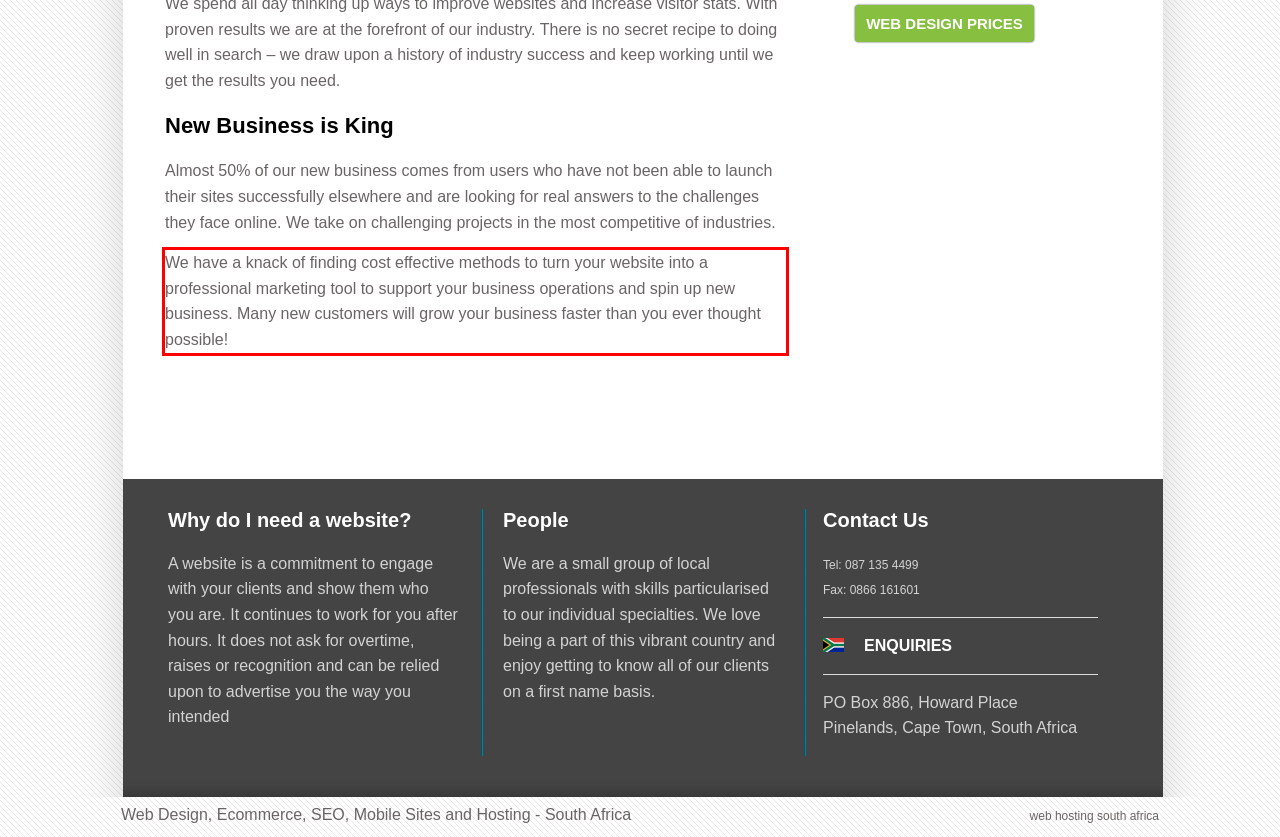Given a webpage screenshot with a red bounding box, perform OCR to read and deliver the text enclosed by the red bounding box.

We have a knack of finding cost effective methods to turn your website into a professional marketing tool to support your business operations and spin up new business. Many new customers will grow your business faster than you ever thought possible!